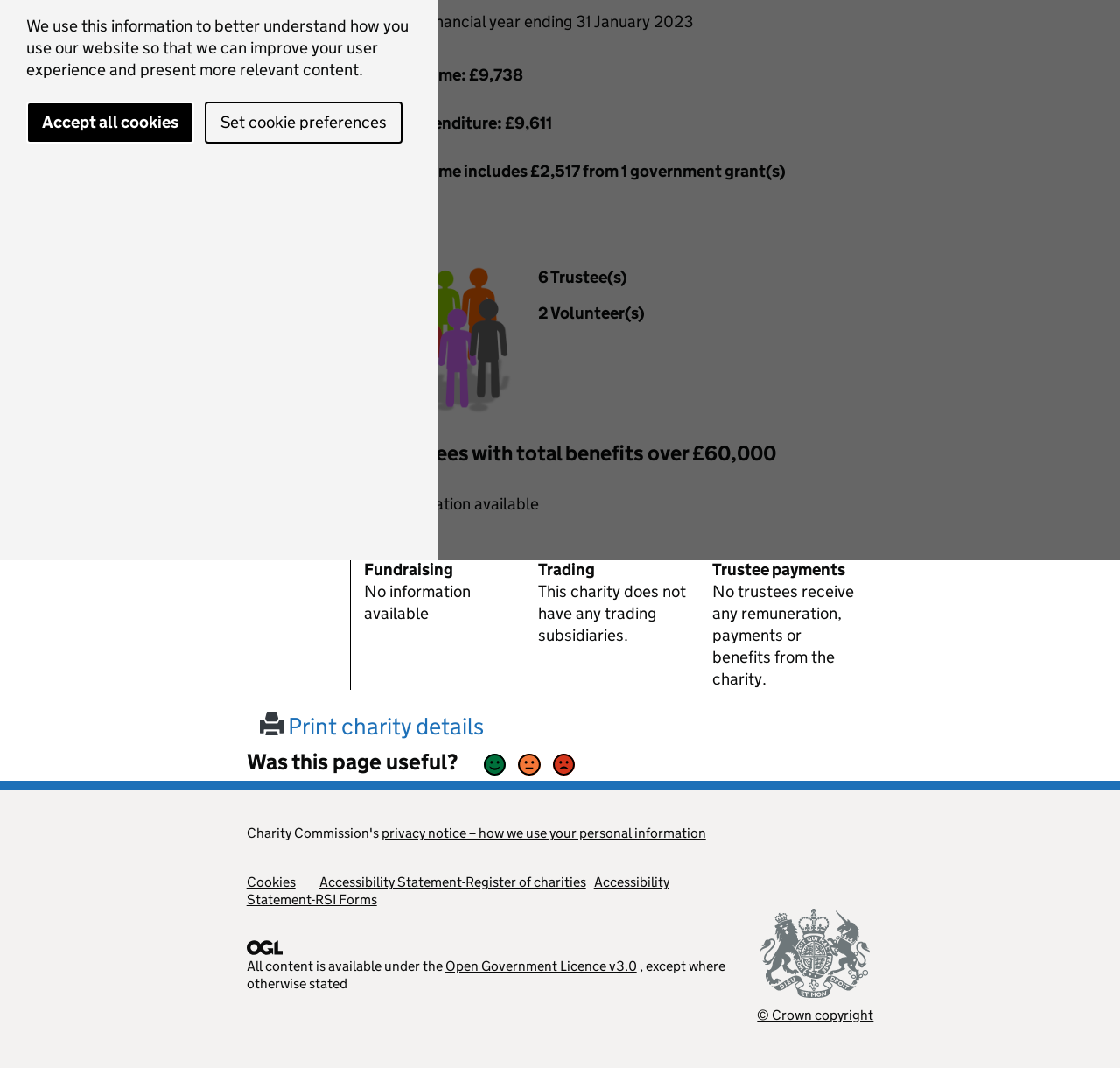Identify the coordinates of the bounding box for the element described below: "Governing document". Return the coordinates as four float numbers between 0 and 1: [left, top, right, bottom].

[0.232, 0.12, 0.301, 0.161]